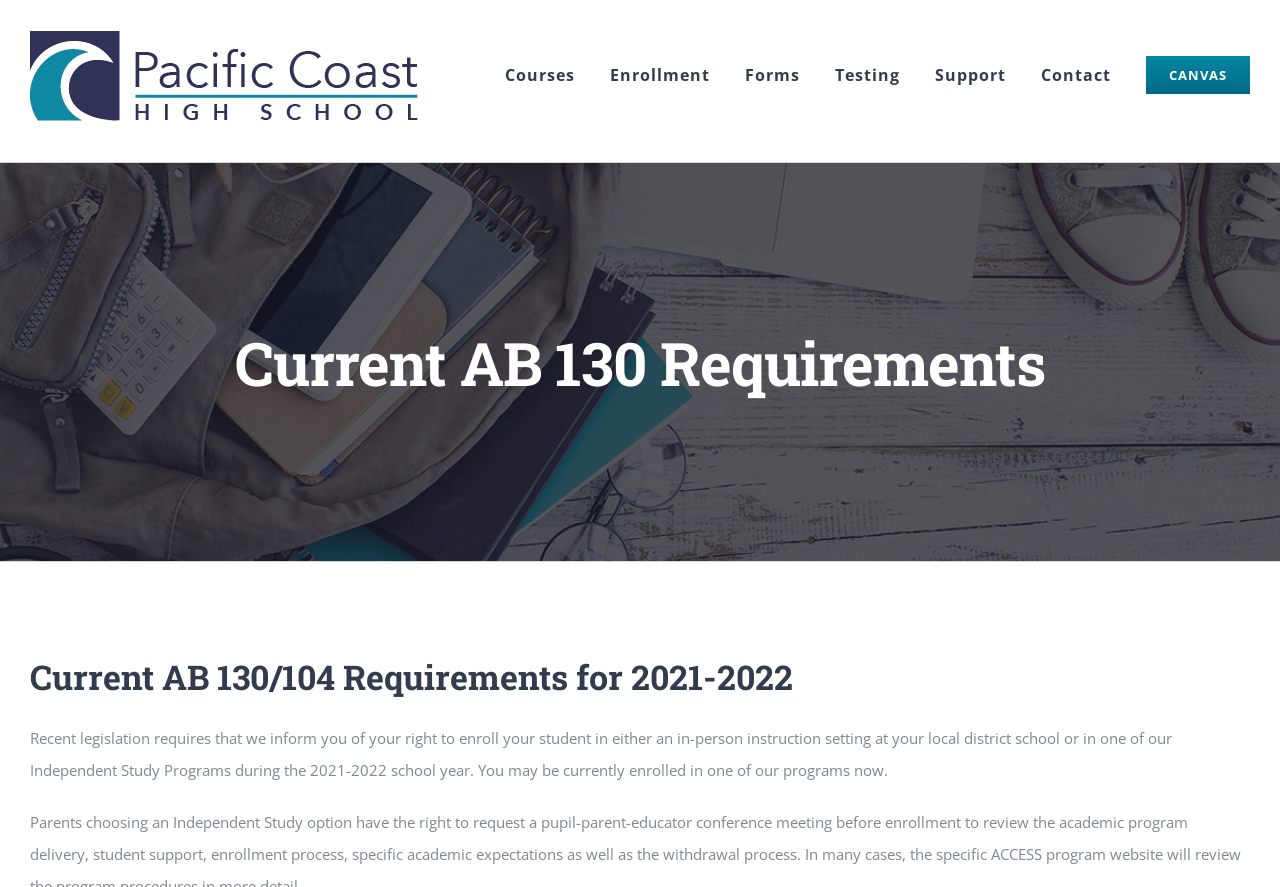Provide a brief response in the form of a single word or phrase:
What is the time period mentioned on the page?

2021-2022